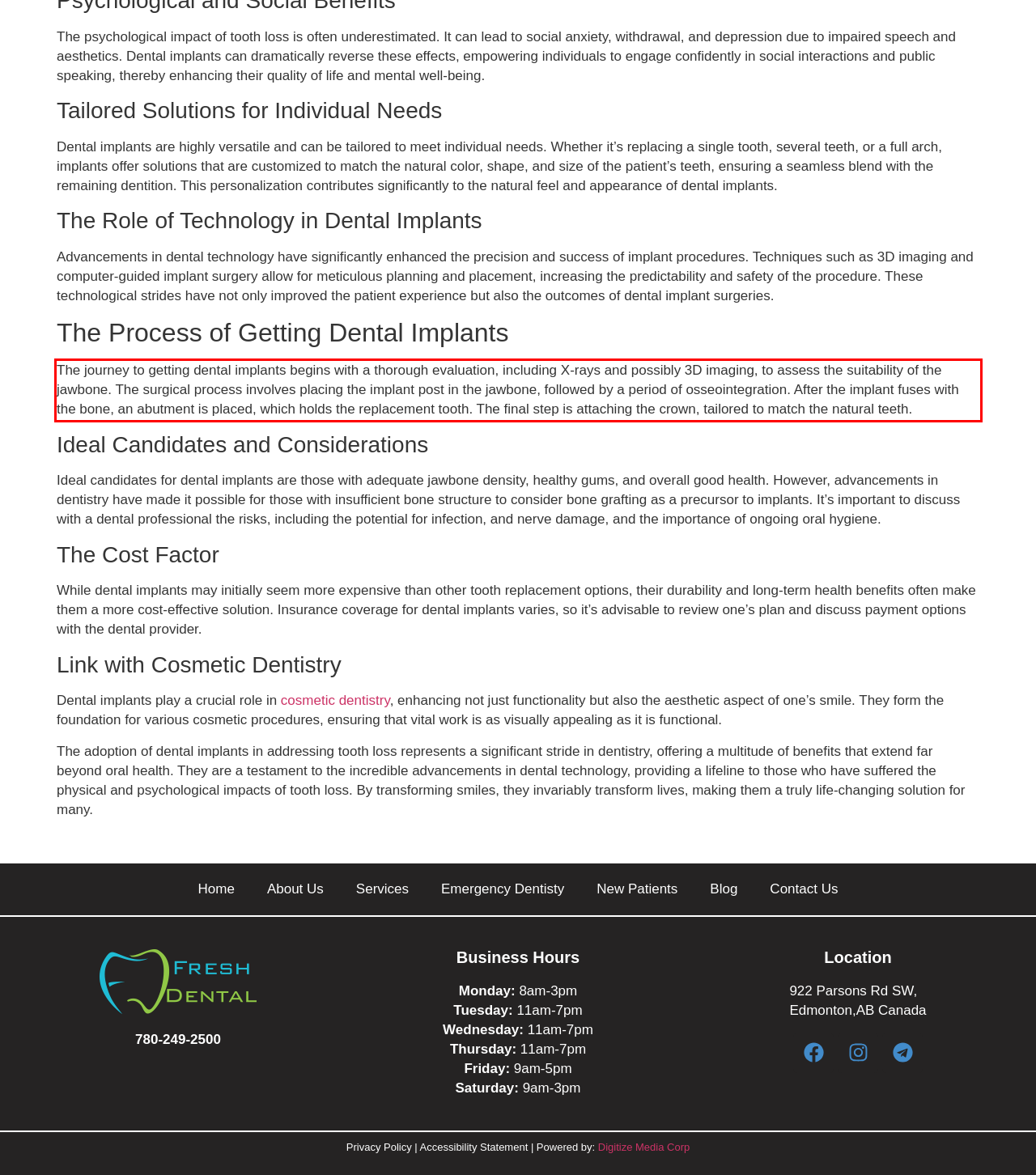Given a screenshot of a webpage with a red bounding box, extract the text content from the UI element inside the red bounding box.

The journey to getting dental implants begins with a thorough evaluation, including X-rays and possibly 3D imaging, to assess the suitability of the jawbone. The surgical process involves placing the implant post in the jawbone, followed by a period of osseointegration. After the implant fuses with the bone, an abutment is placed, which holds the replacement tooth. The final step is attaching the crown, tailored to match the natural teeth.